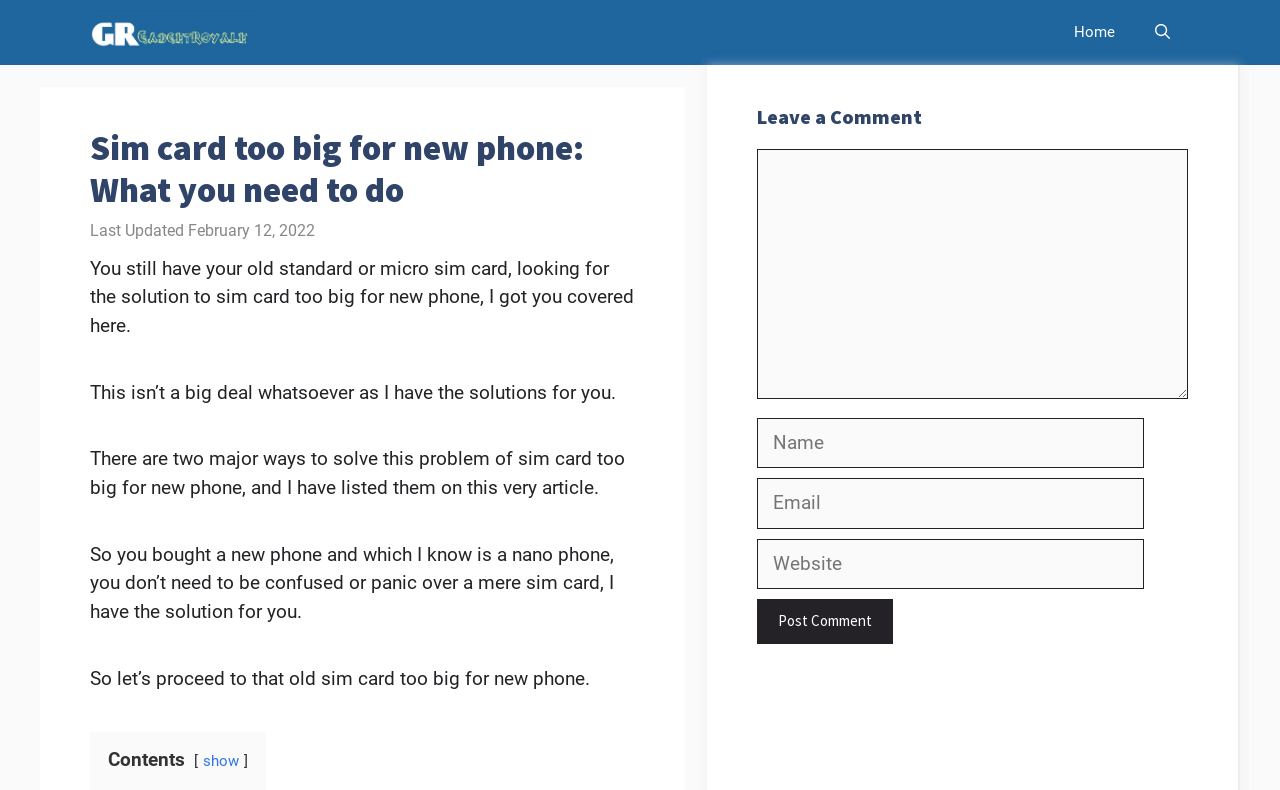Locate the bounding box coordinates of the area where you should click to accomplish the instruction: "Click the 'Gadgetroyale' link".

[0.07, 0.0, 0.202, 0.082]